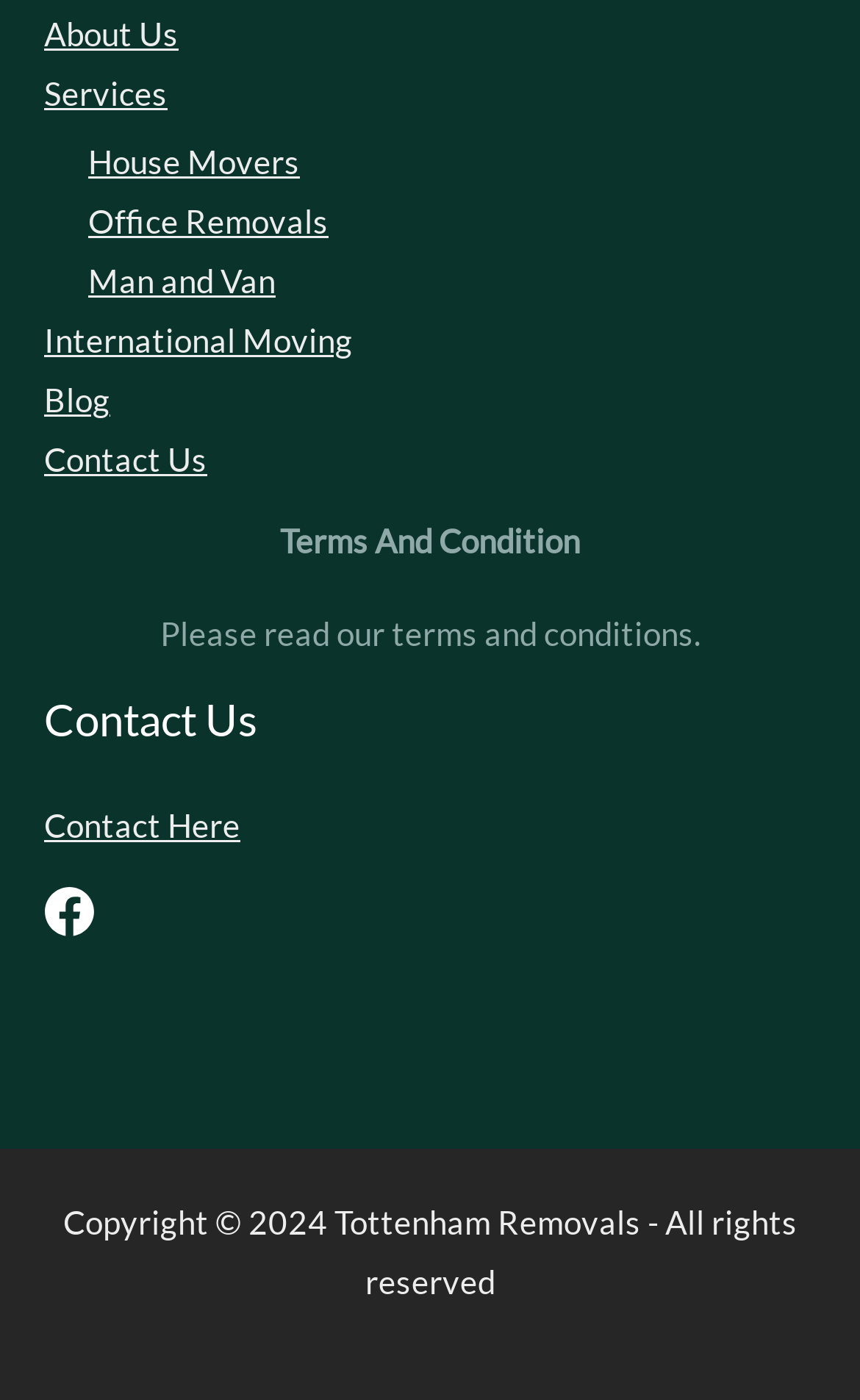Answer with a single word or phrase: 
What is the first link in the top navigation menu?

About Us